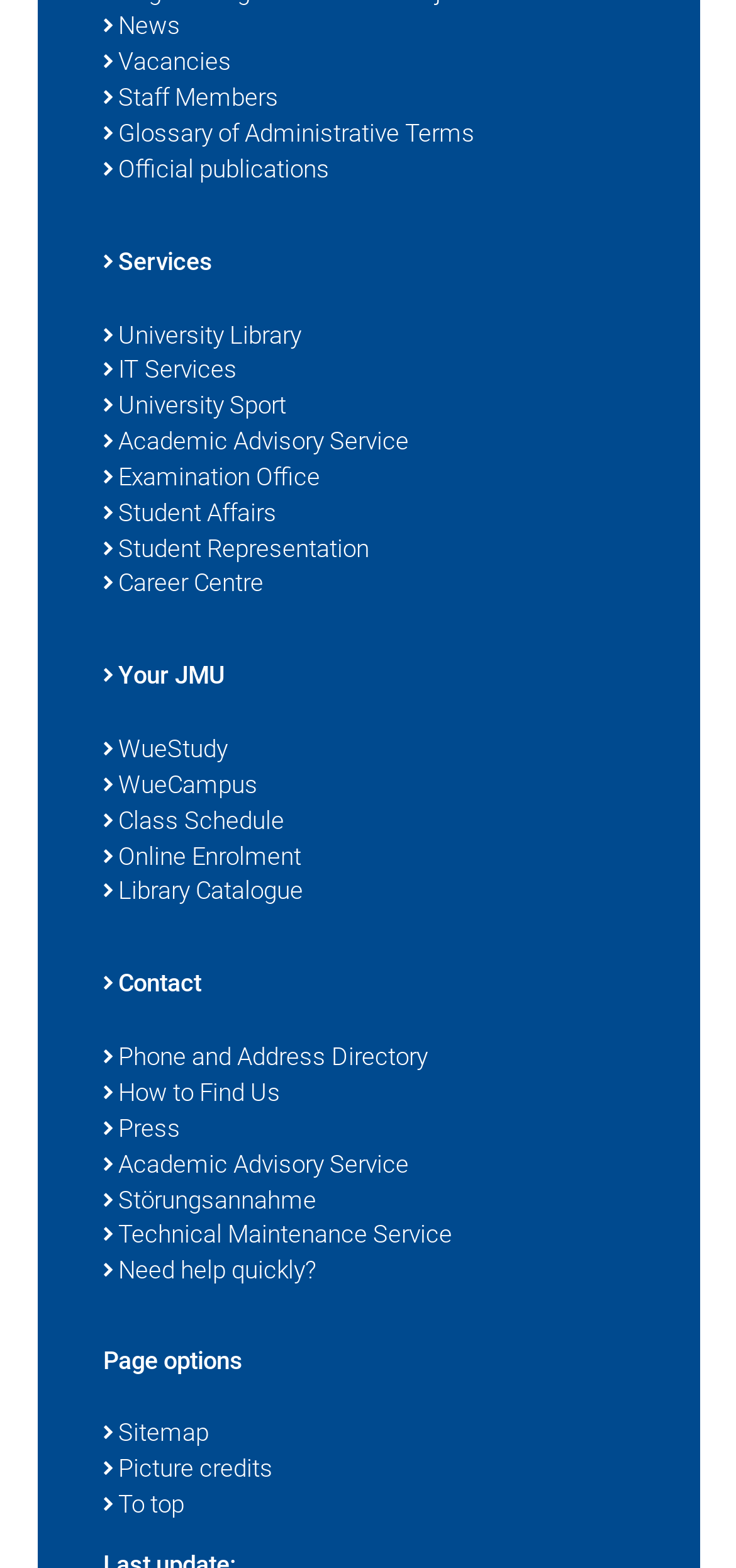Refer to the image and offer a detailed explanation in response to the question: What is the purpose of the 'Your JMU' link?

The 'Your JMU' link is likely a personalized portal for students, staff, and faculty members to access their individual university services, such as course schedules, grades, and other personalized information, based on the context of the other links provided on the webpage.